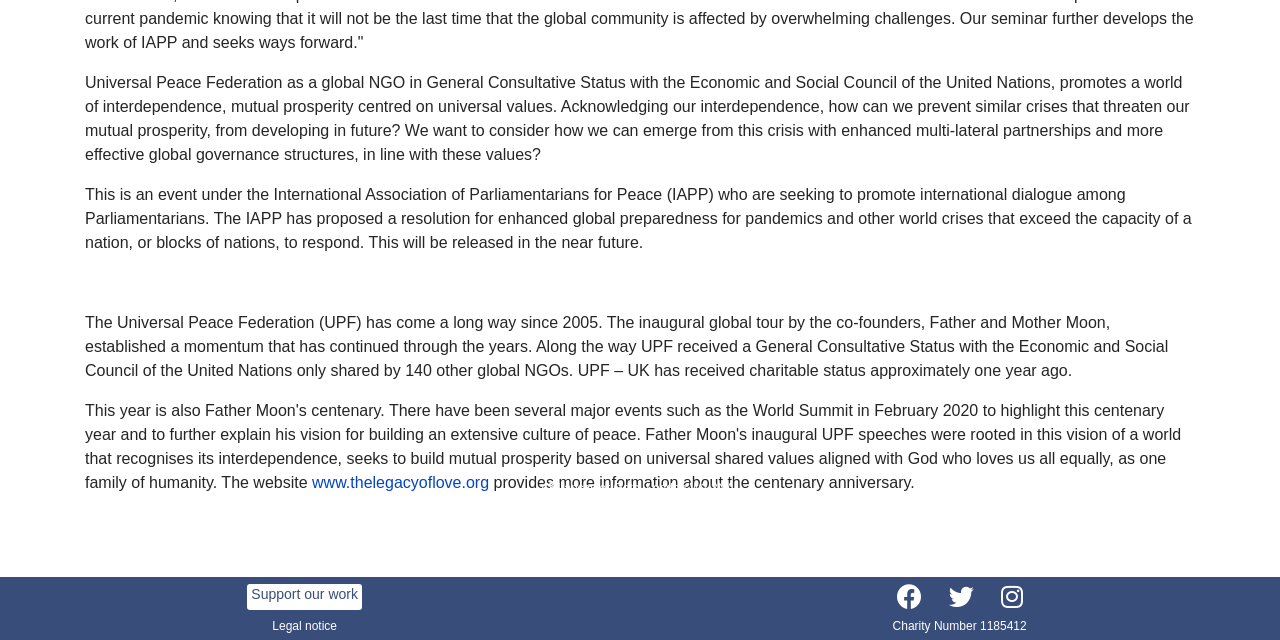Identify the bounding box coordinates for the UI element described as follows: "www.thelegacyoflove.org". Ensure the coordinates are four float numbers between 0 and 1, formatted as [left, top, right, bottom].

[0.244, 0.74, 0.382, 0.767]